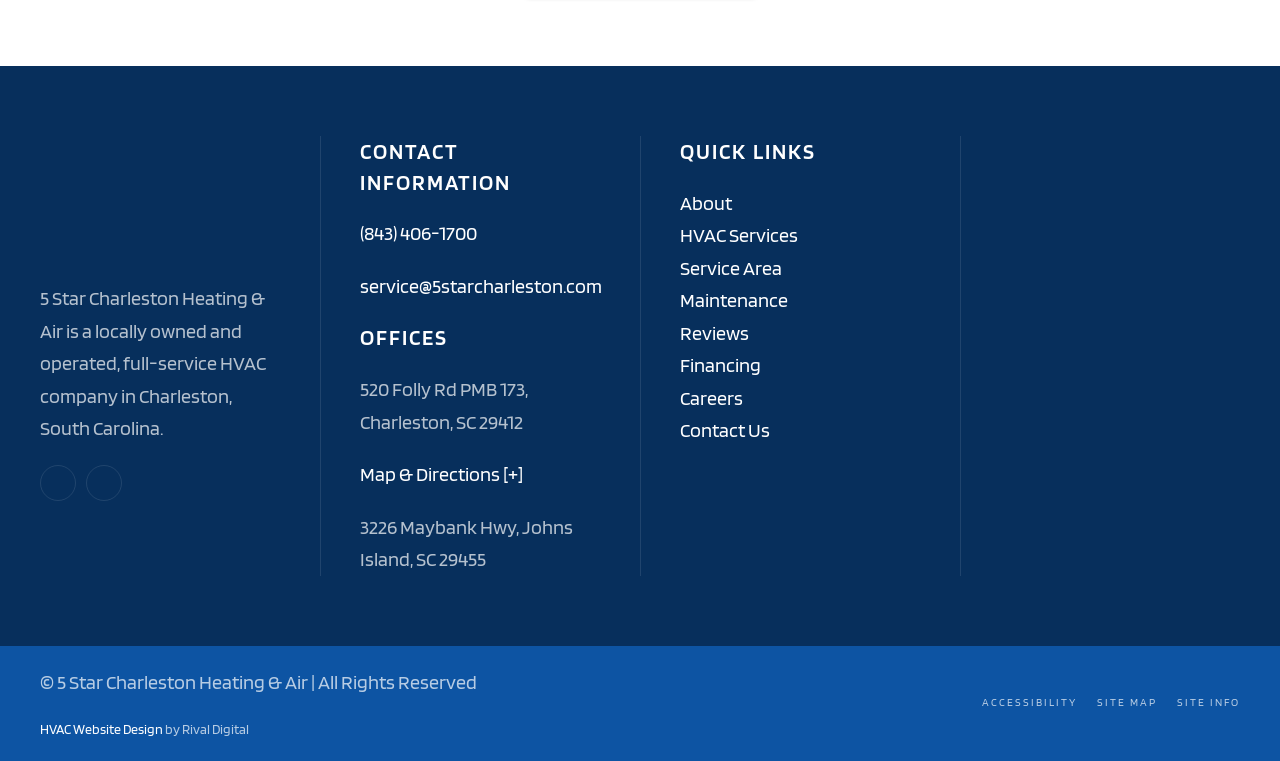Find the bounding box coordinates for the element described here: "HVAC Website Design".

[0.031, 0.948, 0.127, 0.969]